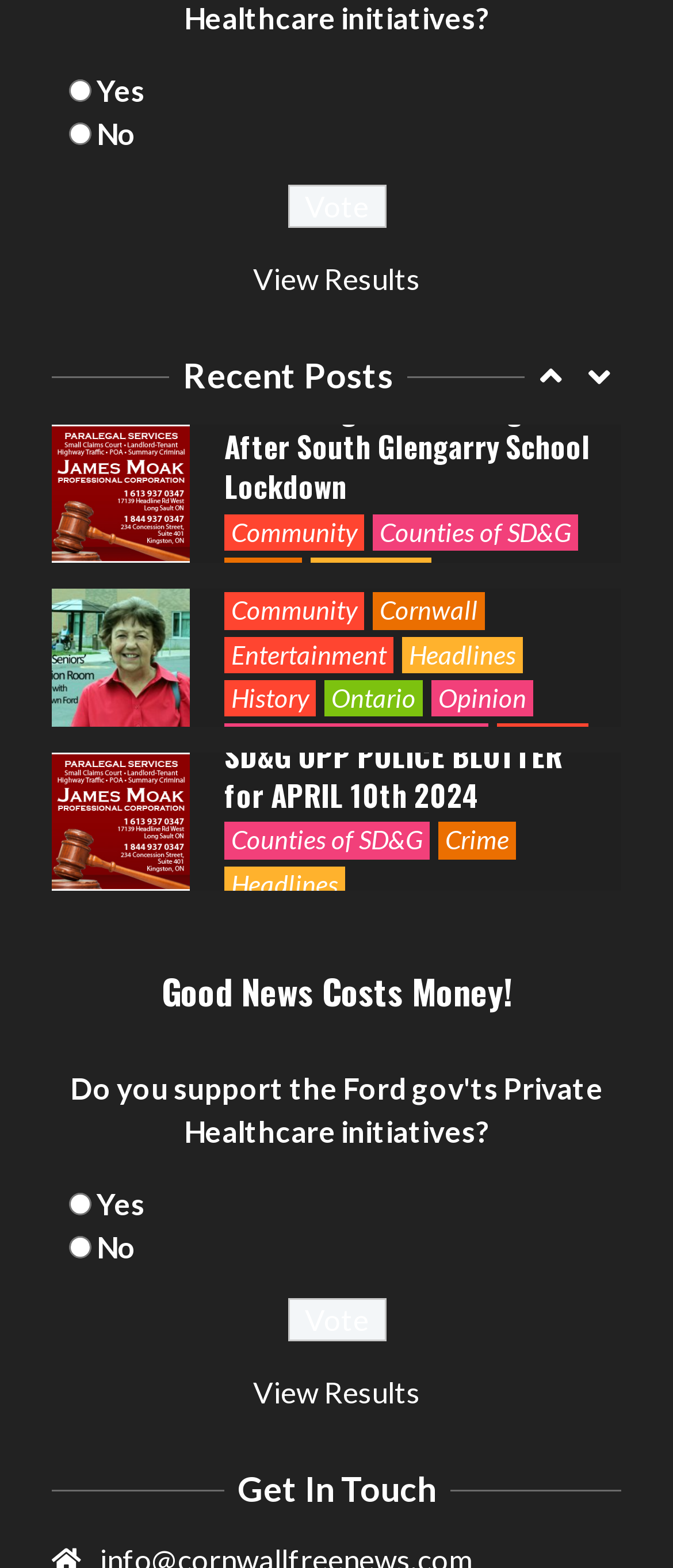What is the text of the button?
Look at the image and answer the question using a single word or phrase.

Vote